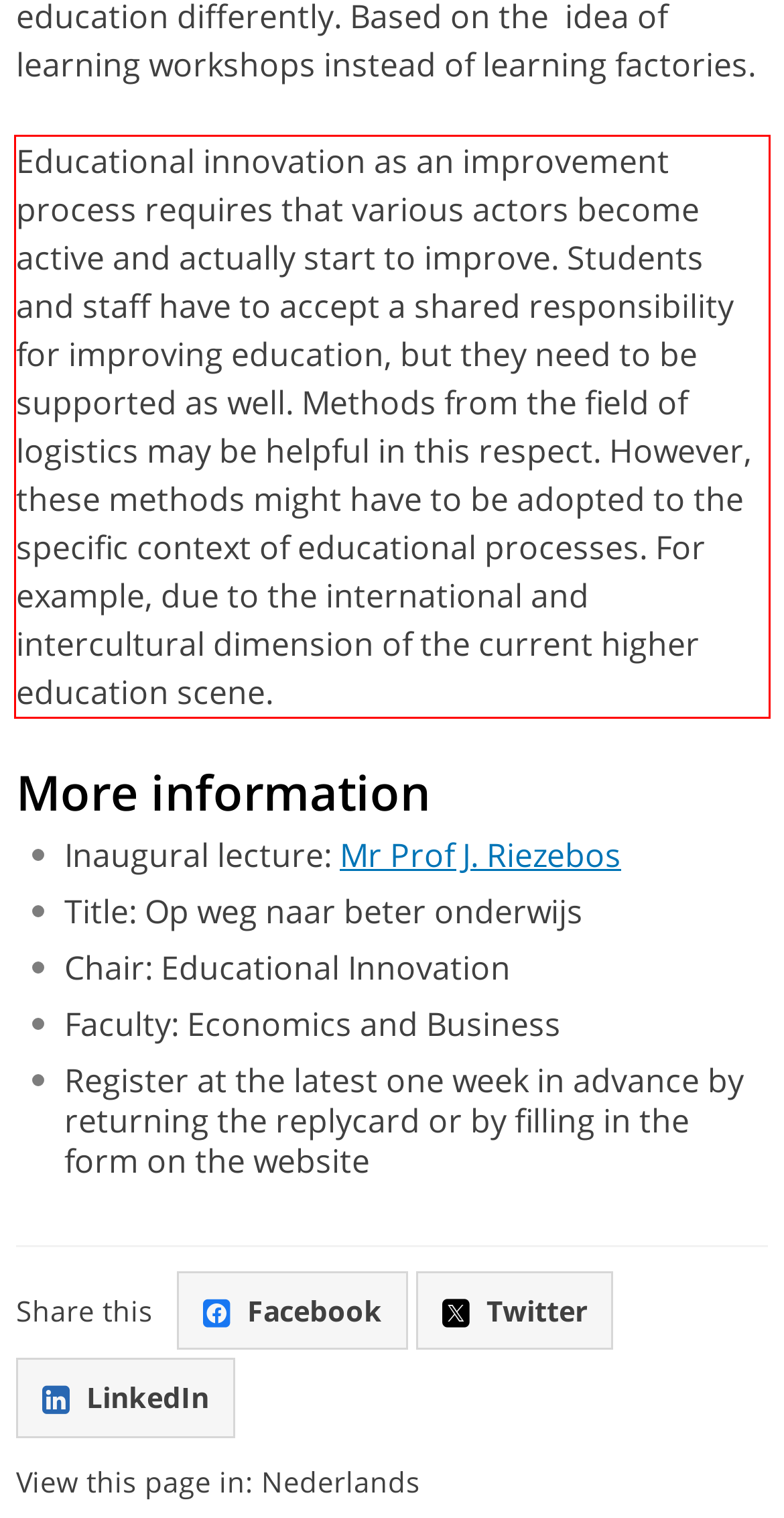Using the provided webpage screenshot, recognize the text content in the area marked by the red bounding box.

Educational innovation as an improvement process requires that various actors become active and actually start to improve. Students and staff have to accept a shared responsibility for improving education, but they need to be supported as well. Methods from the field of logistics may be helpful in this respect. However, these methods might have to be adopted to the specific context of educational processes. For example, due to the international and intercultural dimension of the current higher education scene.